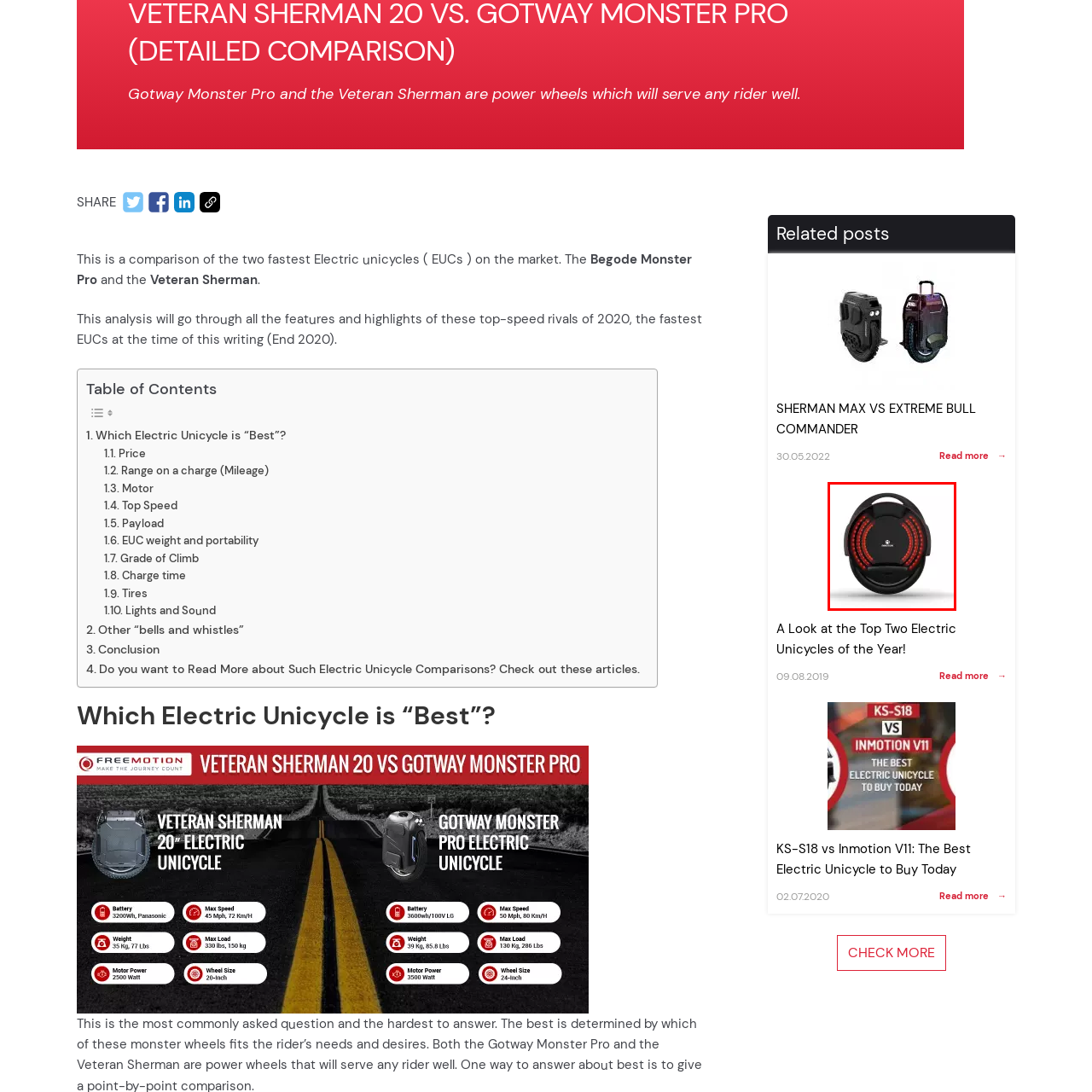Please provide a comprehensive description of the image that is enclosed within the red boundary.

The image showcases a sleek and modern electric unicycle, prominently featuring a rounded body design adorned with striking red LED lights. This eye-catching illumination not only enhances the aesthetic appeal but also serves a practical purpose, potentially improving visibility during nighttime rides. Designed for both style and functionality, this unicycle represents a significant advancement in personal electric transportation. Ideal for urban commuting and recreational use, it exemplifies the innovative technology found in high-performance electric unicycles like the Inmotion v8f, discussed in the context of comparisons with other models on the market.